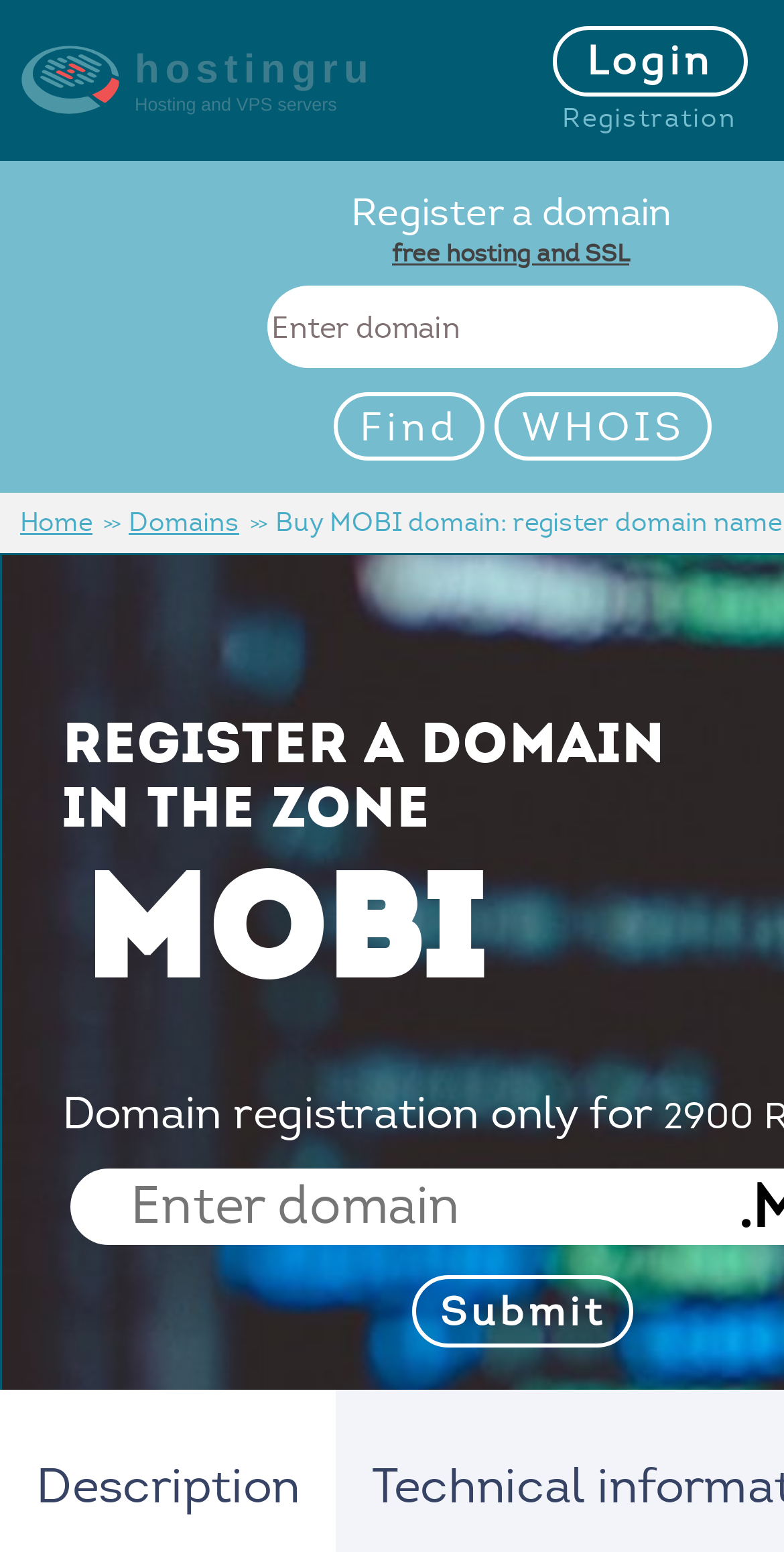Respond to the question below with a single word or phrase: What is the alternative to registering a domain?

Free hosting and SSL